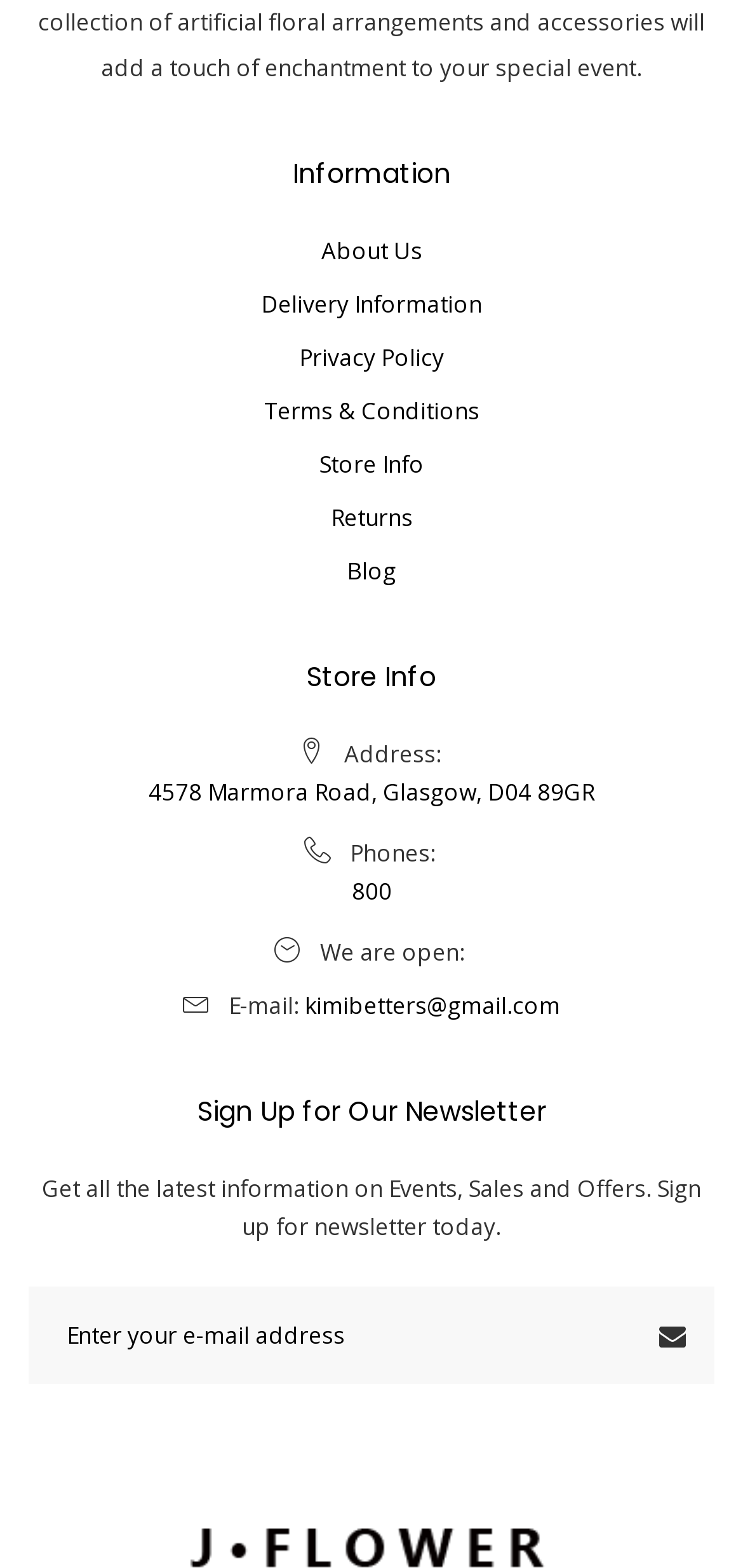Bounding box coordinates are specified in the format (top-left x, top-left y, bottom-right x, bottom-right y). All values are floating point numbers bounded between 0 and 1. Please provide the bounding box coordinate of the region this sentence describes: name="zemez_newsletter_email" placeholder="Enter your e-mail address"

[0.038, 0.82, 0.962, 0.882]